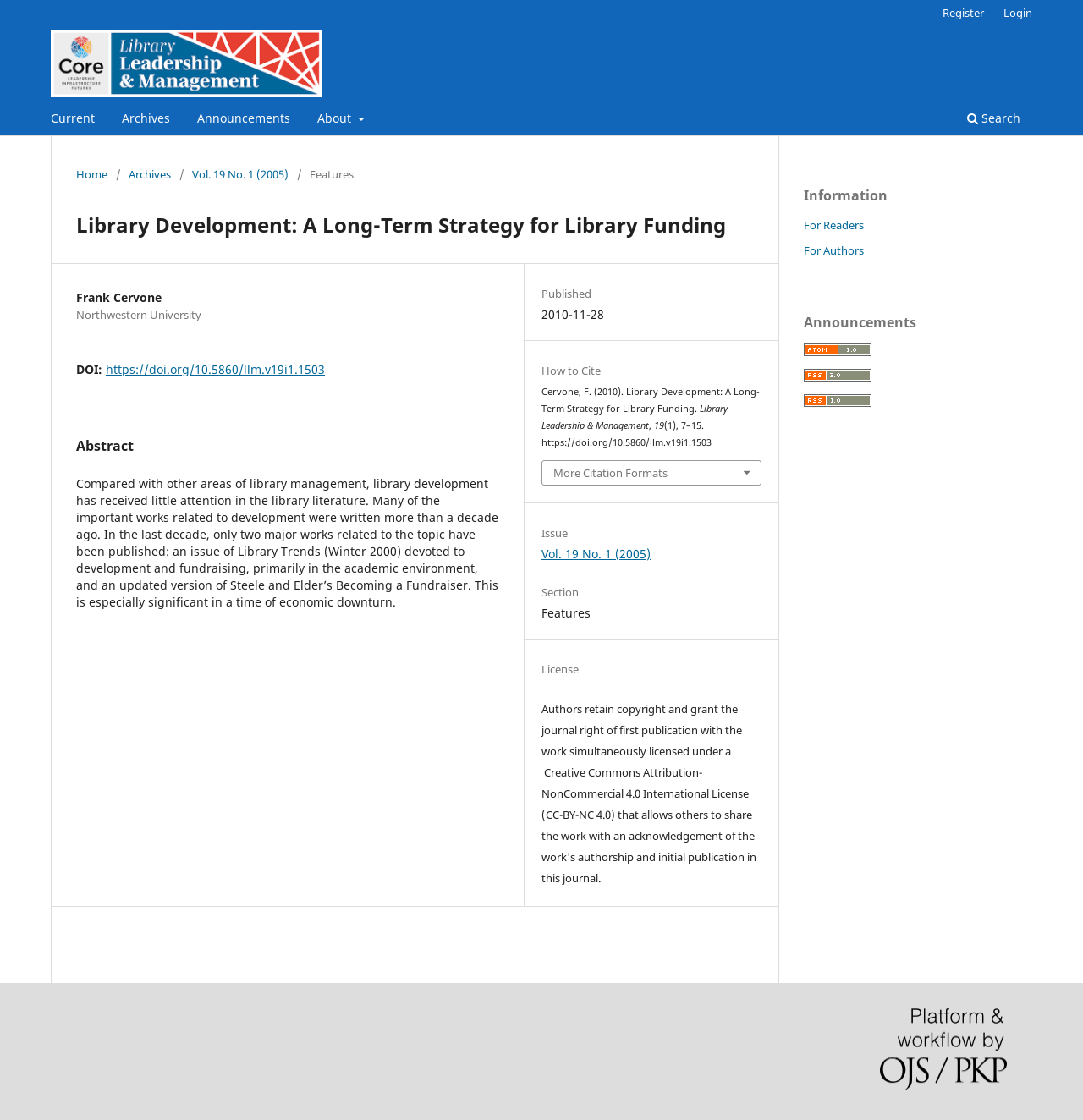Determine the main headline of the webpage and provide its text.

Library Development: A Long-Term Strategy for Library Funding